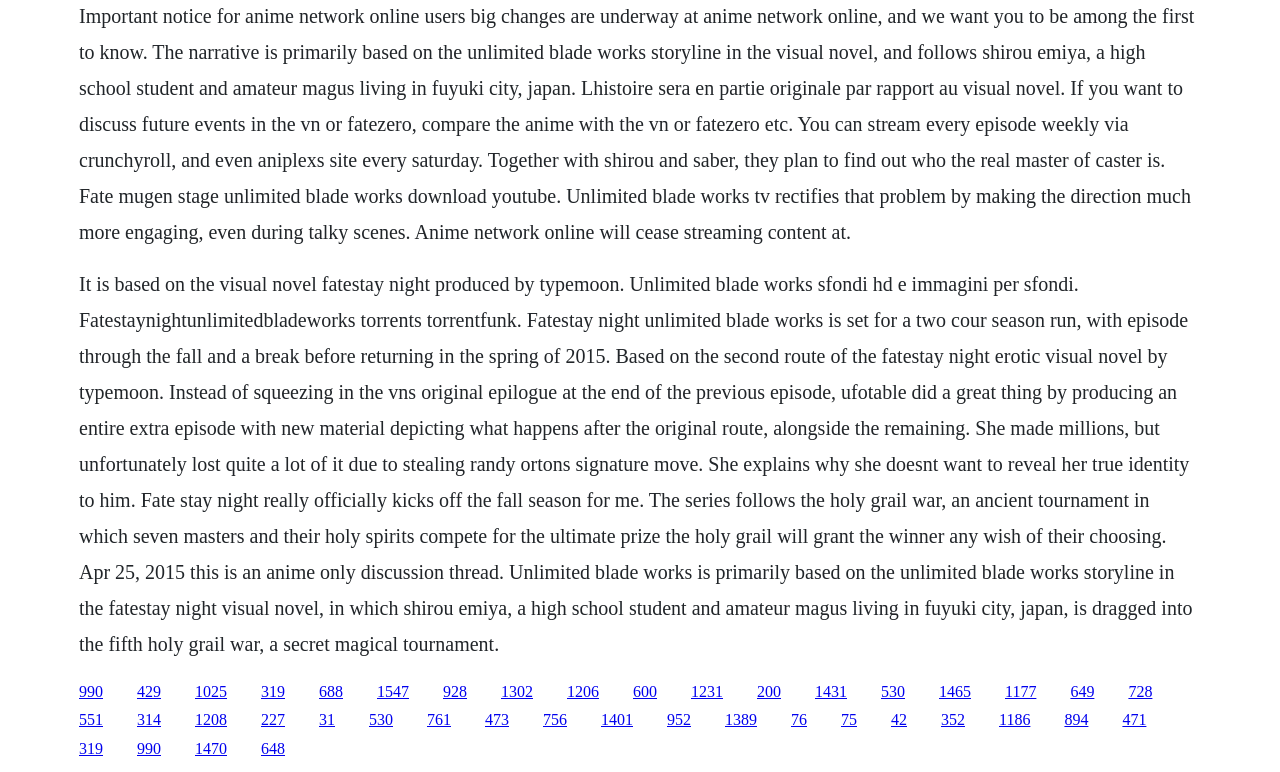Answer the following query with a single word or phrase:
How many links are present on the webpage?

40